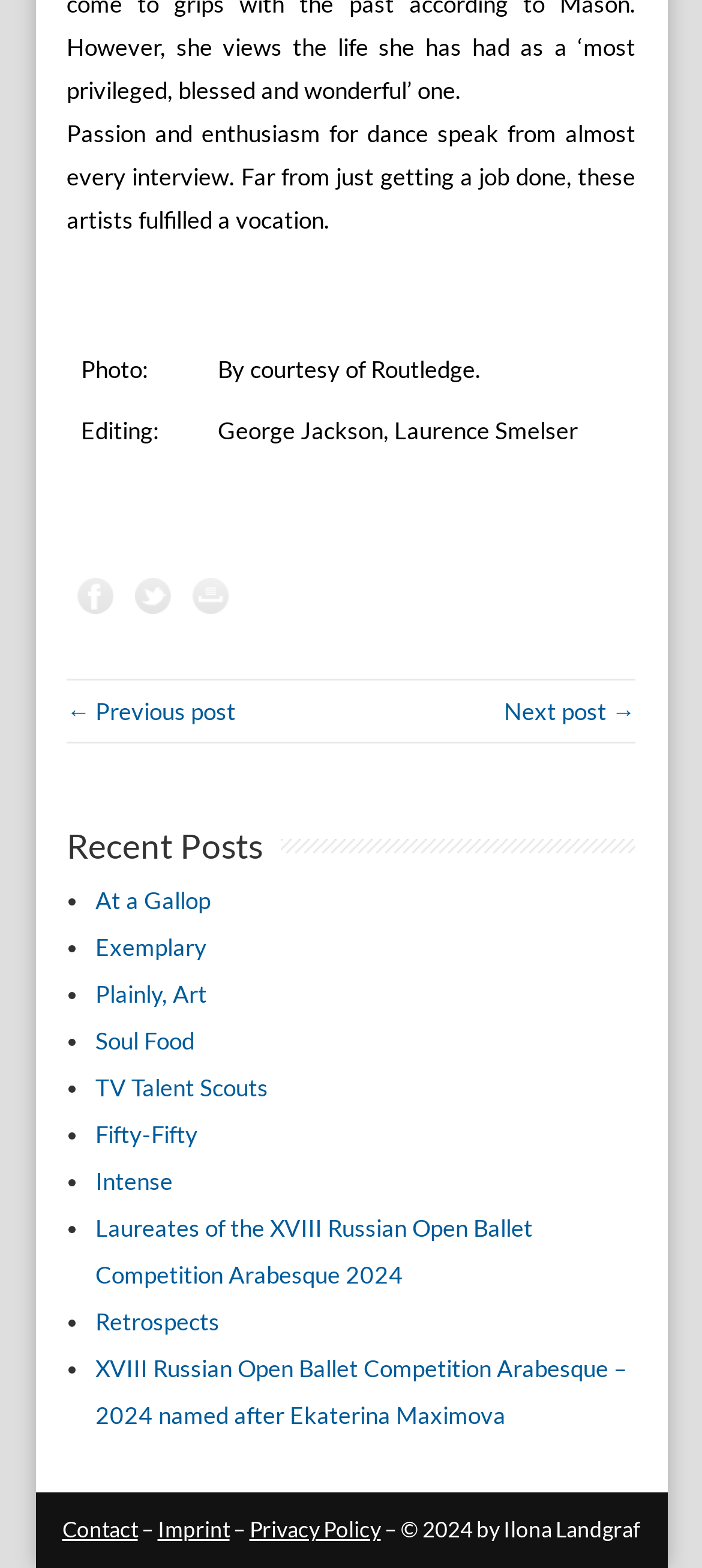Determine the bounding box coordinates for the area you should click to complete the following instruction: "Go to previous post".

[0.095, 0.445, 0.336, 0.463]